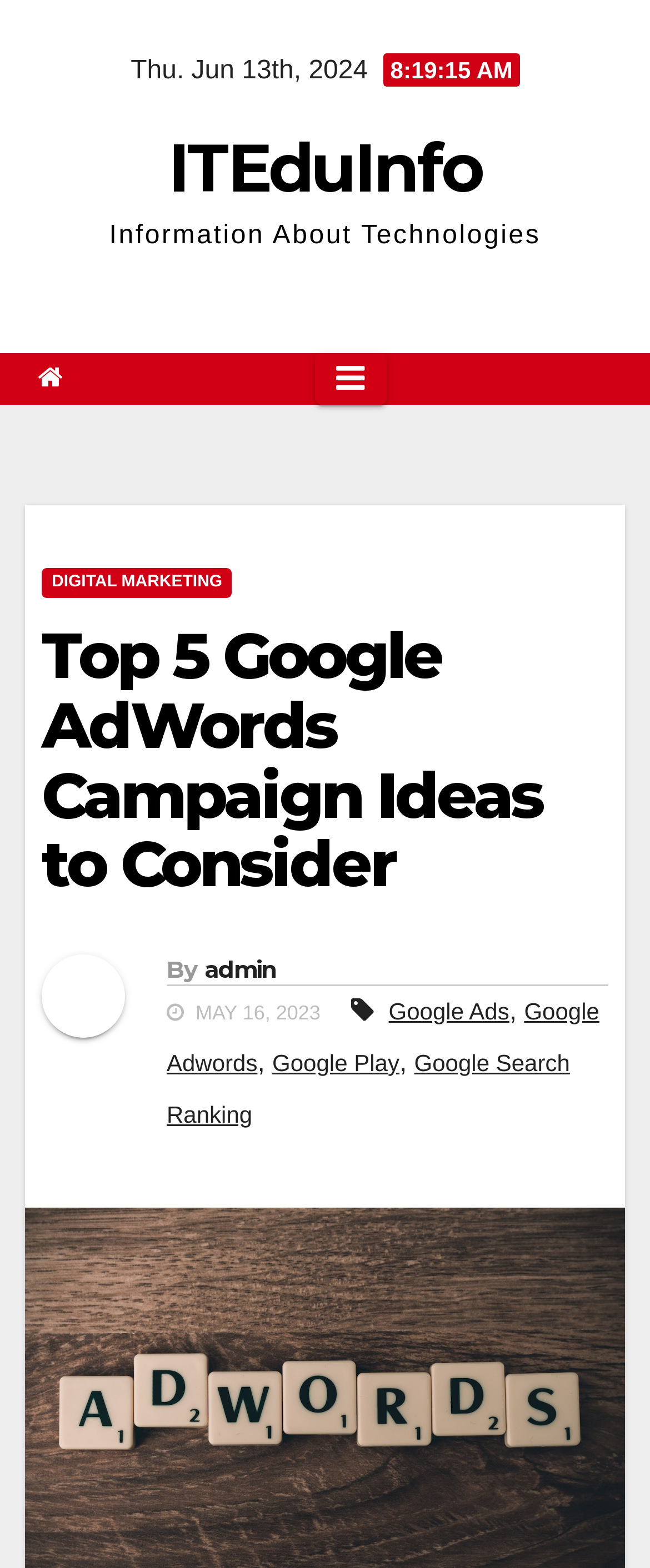Offer a meticulous caption that includes all visible features of the webpage.

The webpage is about Google AdWords campaign ideas, with the main title "Top 5 Google AdWords Campaign Ideas to Consider" prominently displayed near the top. Below the title, there is a heading "ITEduInfo" with a link to the same name, accompanied by a brief description "Information About Technologies". 

On the top-right corner, there is a date "Thu. Jun 13th, 2024" and a toggle navigation button. The navigation menu contains a link to "DIGITAL MARKETING". 

The main content of the webpage is divided into sections, with headings and links related to Google AdWords, such as "Google Ads", "Google Adwords", "Google Play", and "Google Search Ranking". There is also an author section with the name "admin" and a date "MAY 16, 2023". 

There are several links and buttons scattered throughout the page, including a permalink to the main title and an icon represented by "\uf015". Overall, the webpage appears to be a blog post or article discussing Google AdWords campaign ideas.